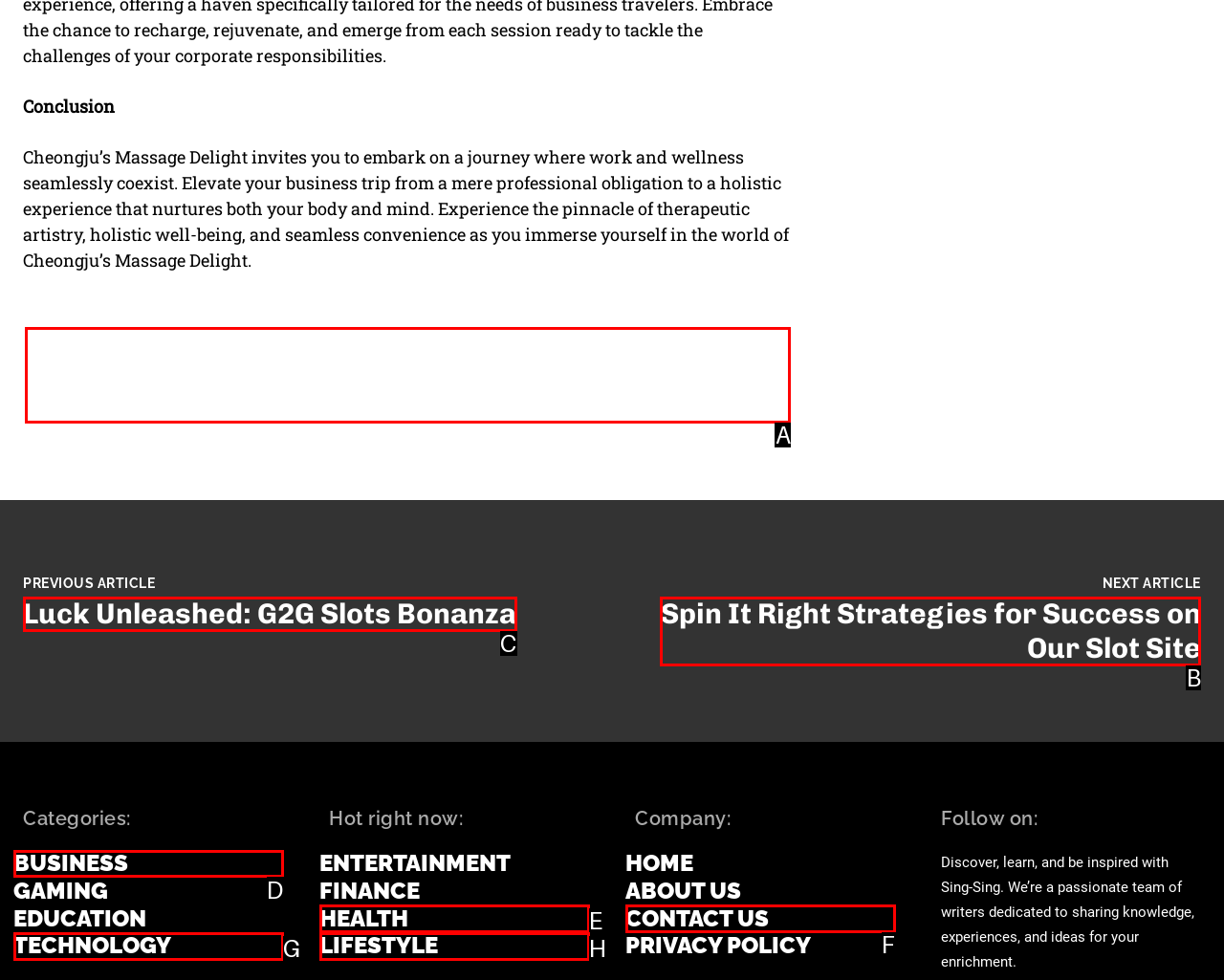Determine the letter of the UI element that will complete the task: click on Airlines
Reply with the corresponding letter.

None